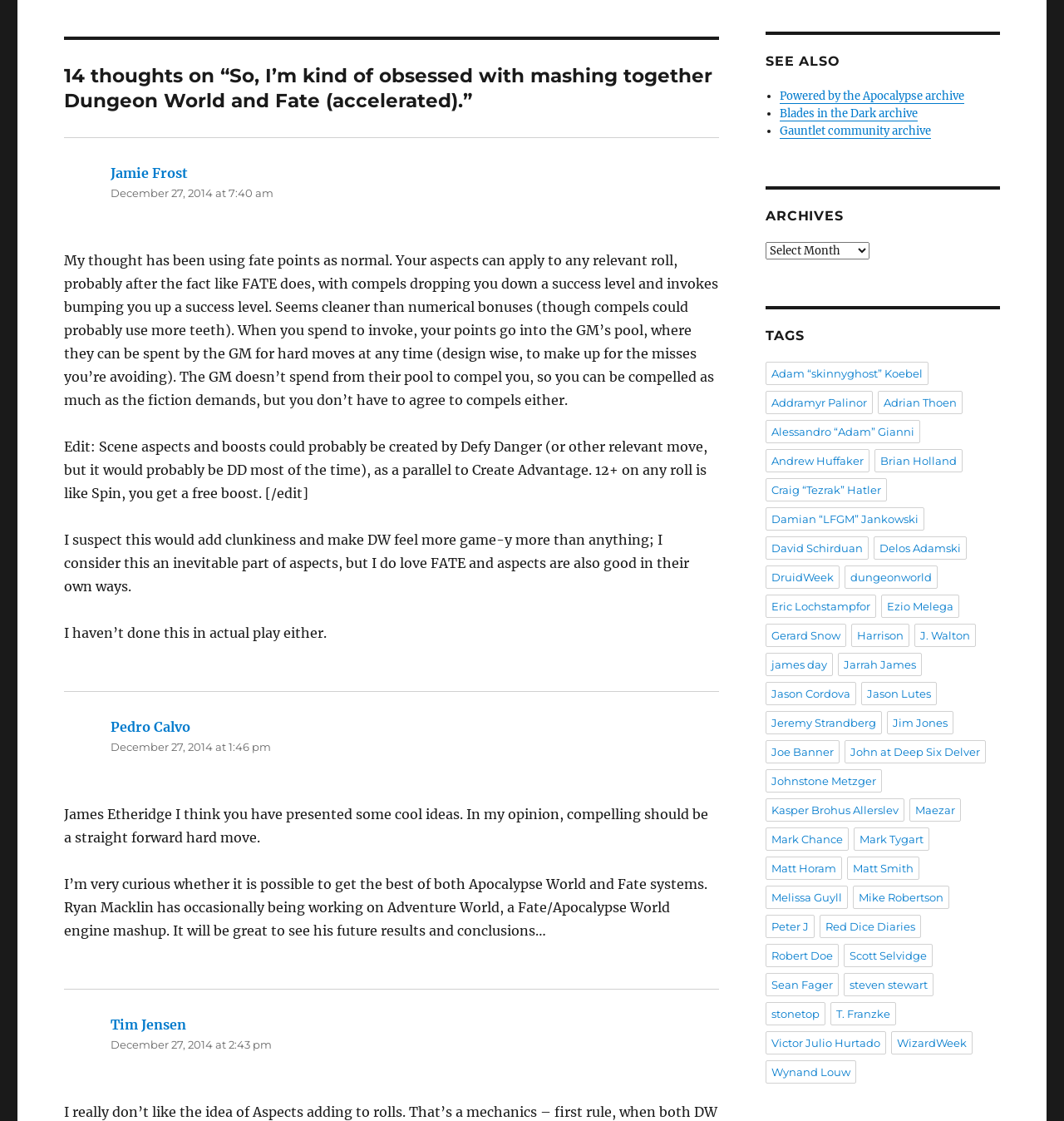Kindly determine the bounding box coordinates of the area that needs to be clicked to fulfill this instruction: "Click on the link 'stonetop'".

[0.72, 0.894, 0.776, 0.915]